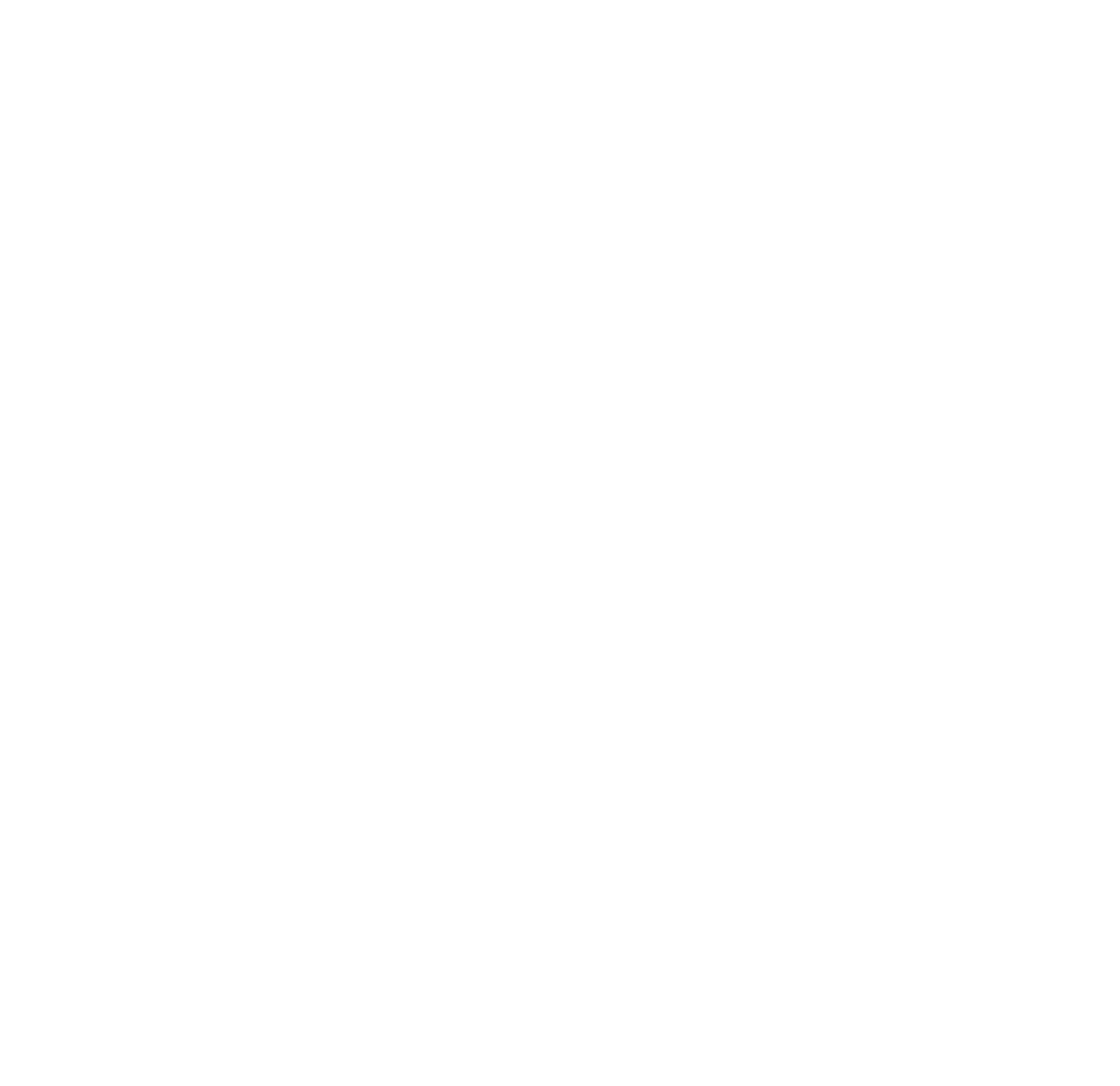Please use the details from the image to answer the following question comprehensively:
How can I book with Medix Transportation?

According to the webpage, booking with Medix Transportation can be done by visiting their website or by calling the provided phone number, (661) 502-6852, as mentioned in the section 'How to Book with Medix Transportation?'.